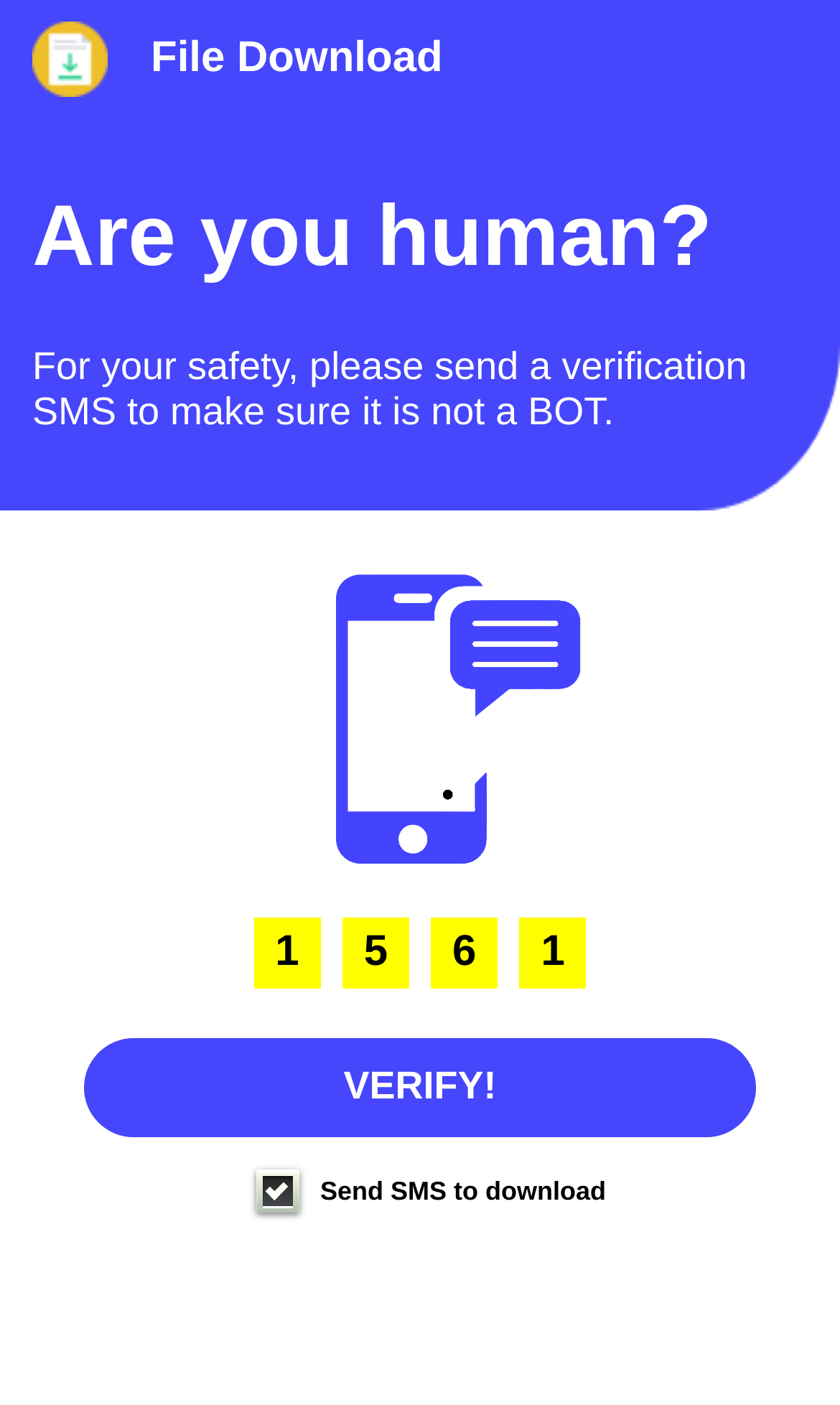Provide a single word or phrase answer to the question: 
What type of content is available for download?

File